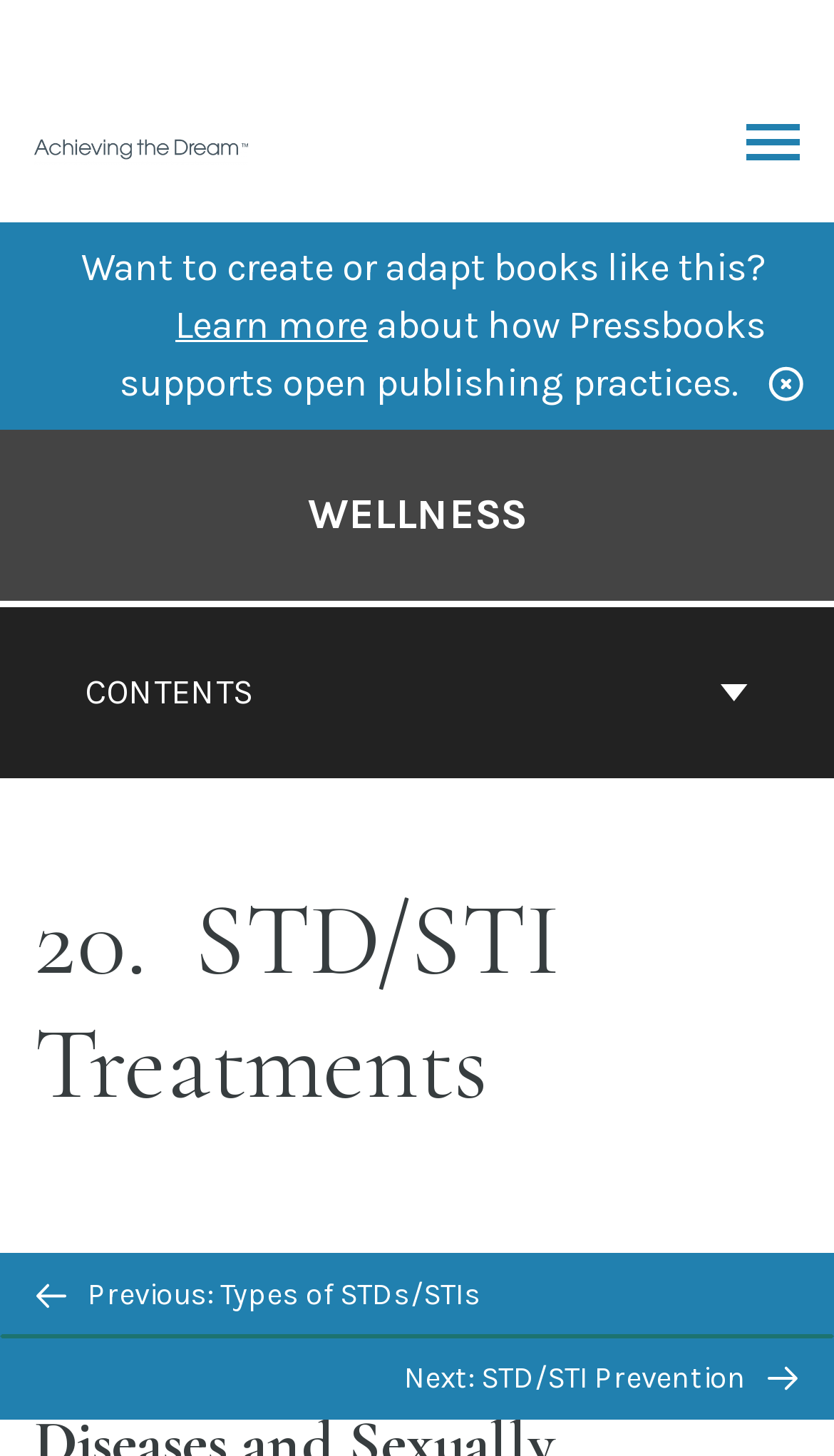How many navigation sections are there?
Provide a detailed answer to the question, using the image to inform your response.

There are three navigation sections: 'Book Contents Navigation', 'Previous/next navigation', and the navigation section with the button 'CONTENTS'.